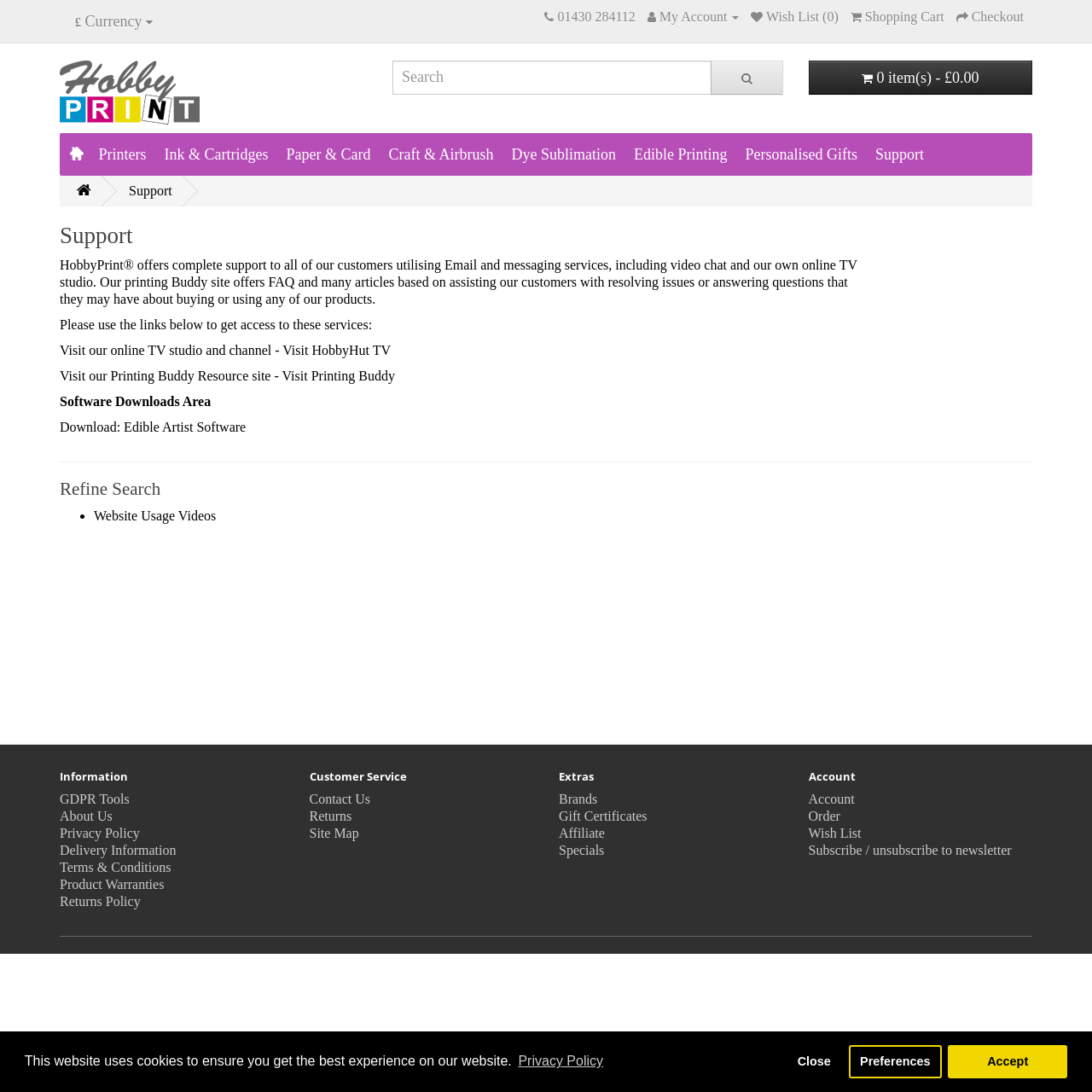Please identify the coordinates of the bounding box for the clickable region that will accomplish this instruction: "Search for something".

[0.359, 0.055, 0.651, 0.086]